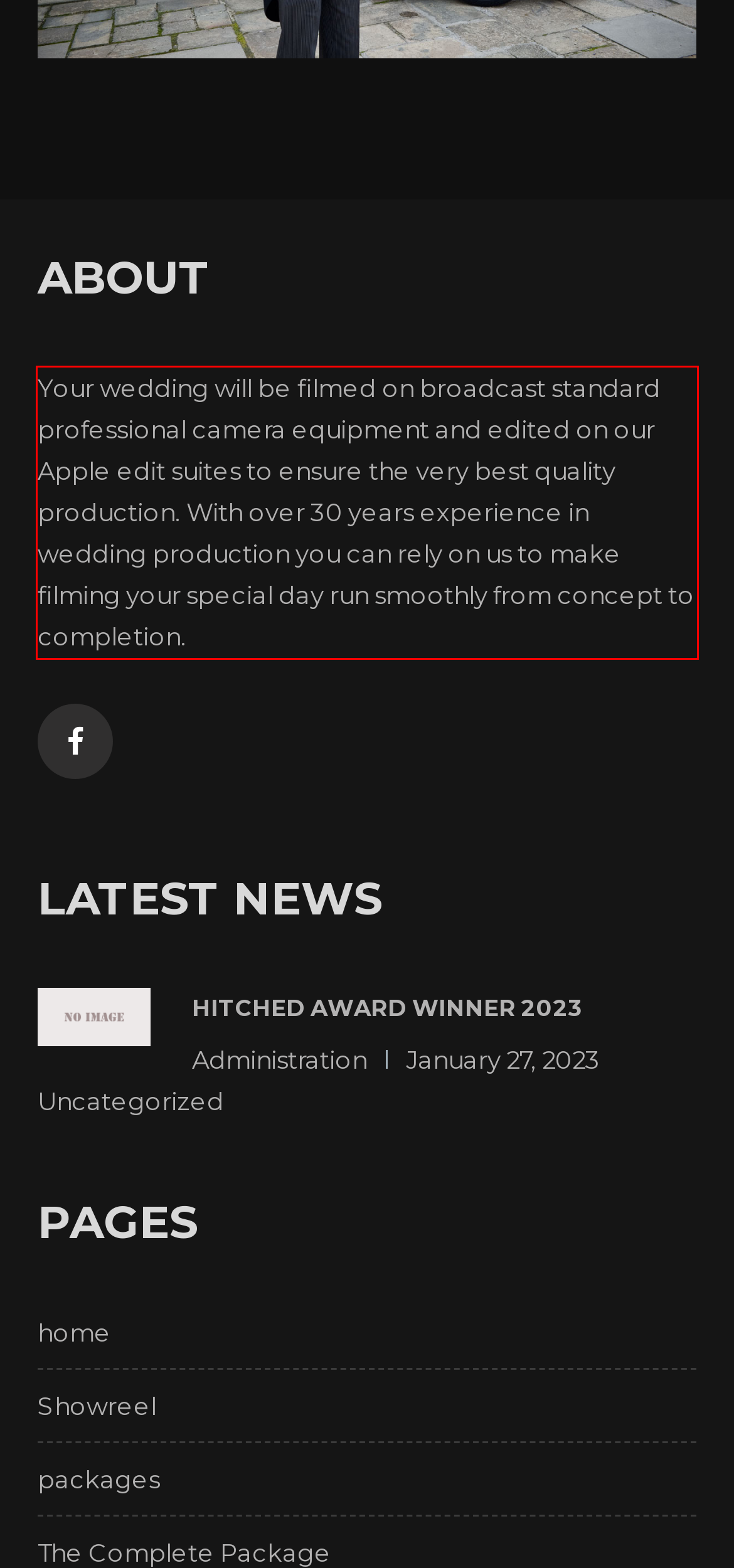There is a UI element on the webpage screenshot marked by a red bounding box. Extract and generate the text content from within this red box.

Your wedding will be filmed on broadcast standard professional camera equipment and edited on our Apple edit suites to ensure the very best quality production. With over 30 years experience in wedding production you can rely on us to make filming your special day run smoothly from concept to completion.